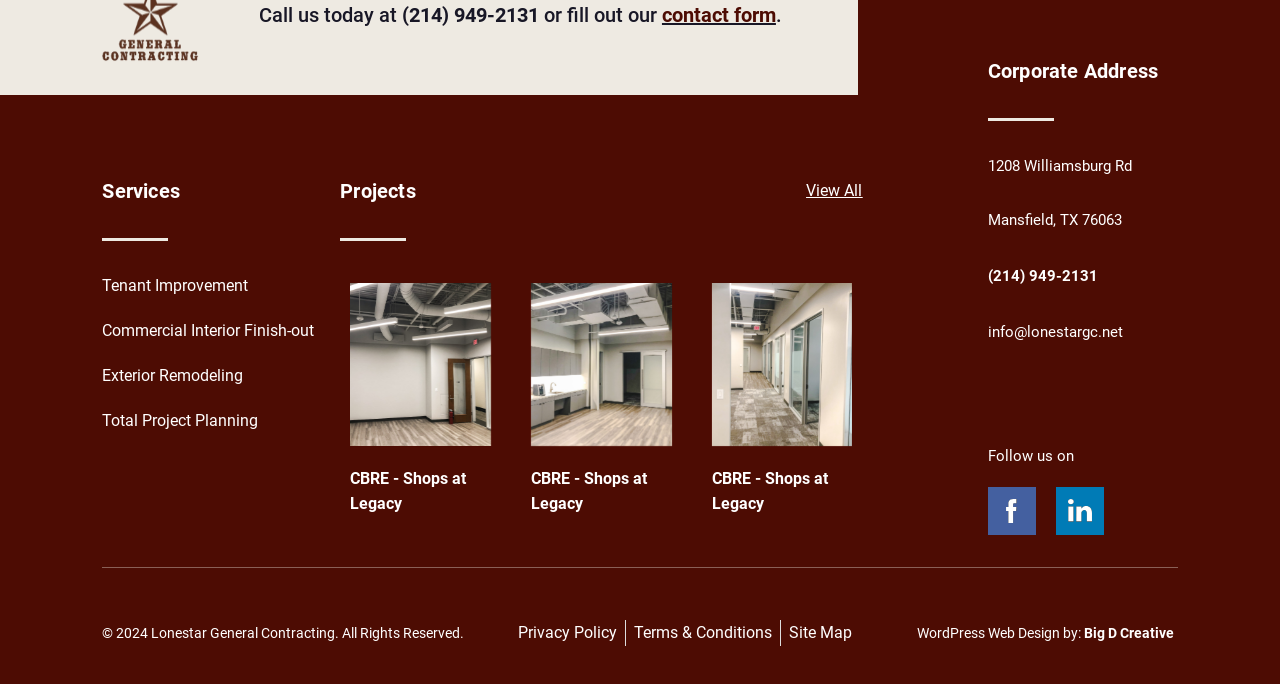Identify the bounding box coordinates of the region that should be clicked to execute the following instruction: "visit the CBRE - Shops at Legacy project".

[0.274, 0.682, 0.383, 0.755]